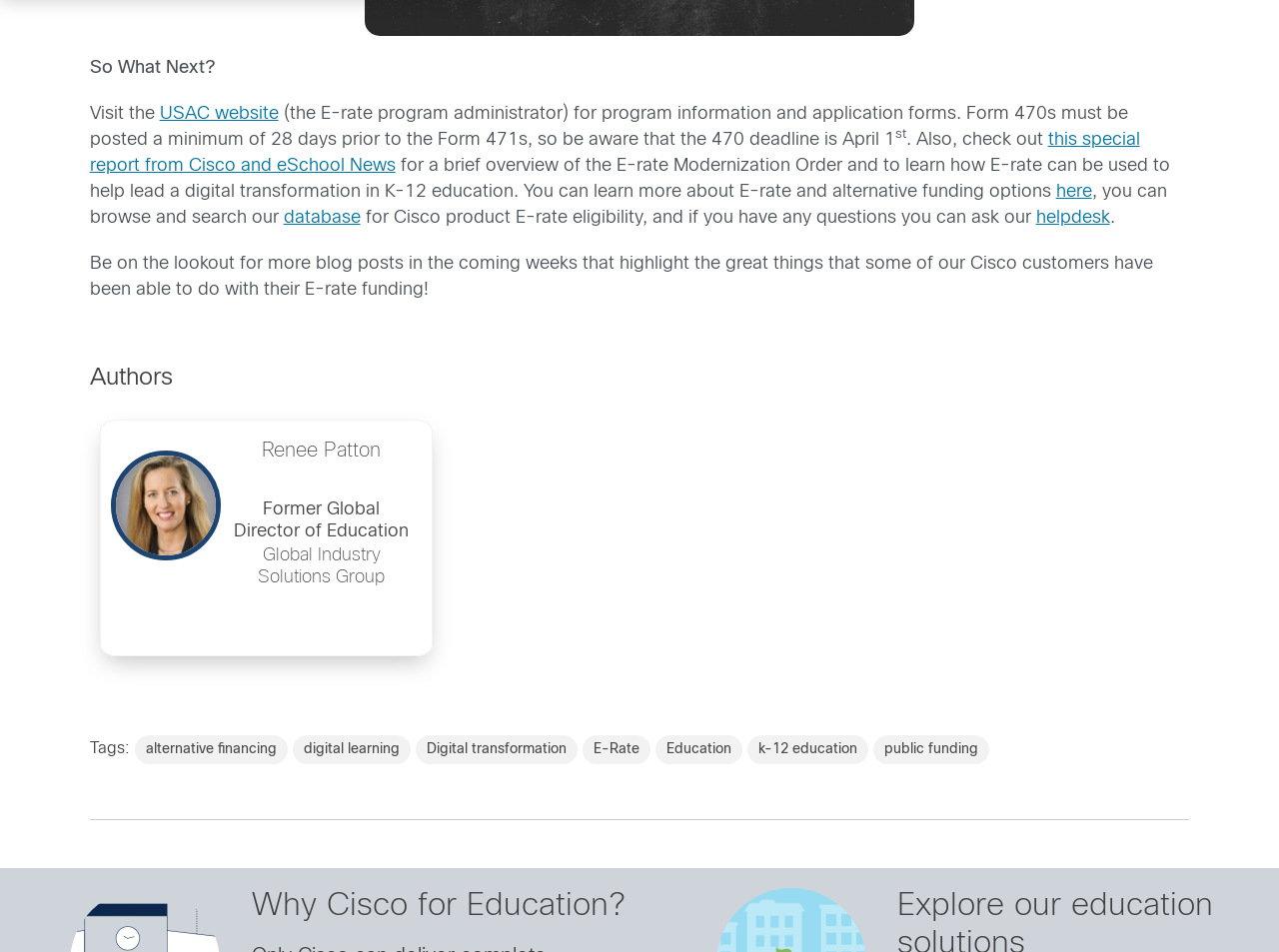Determine the bounding box for the UI element described here: "Cookies management".

None